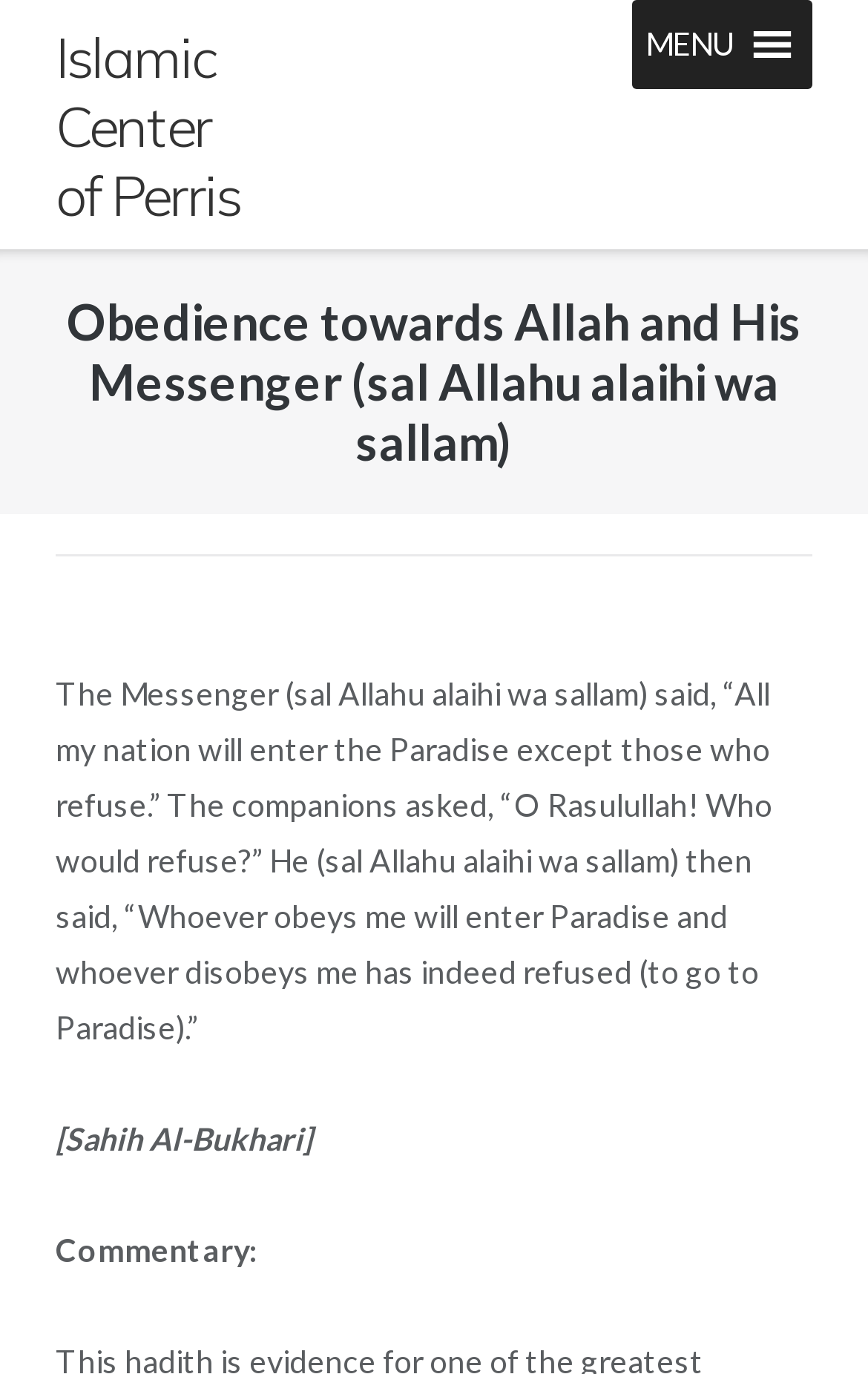Who said 'All my nation will enter the Paradise except those who refuse'?
Please provide a detailed and comprehensive answer to the question.

The answer can be found by reading the quote mentioned in the StaticText element, which attributes the quote to 'The Messenger (sal Allahu alaihi wa sallam)'.